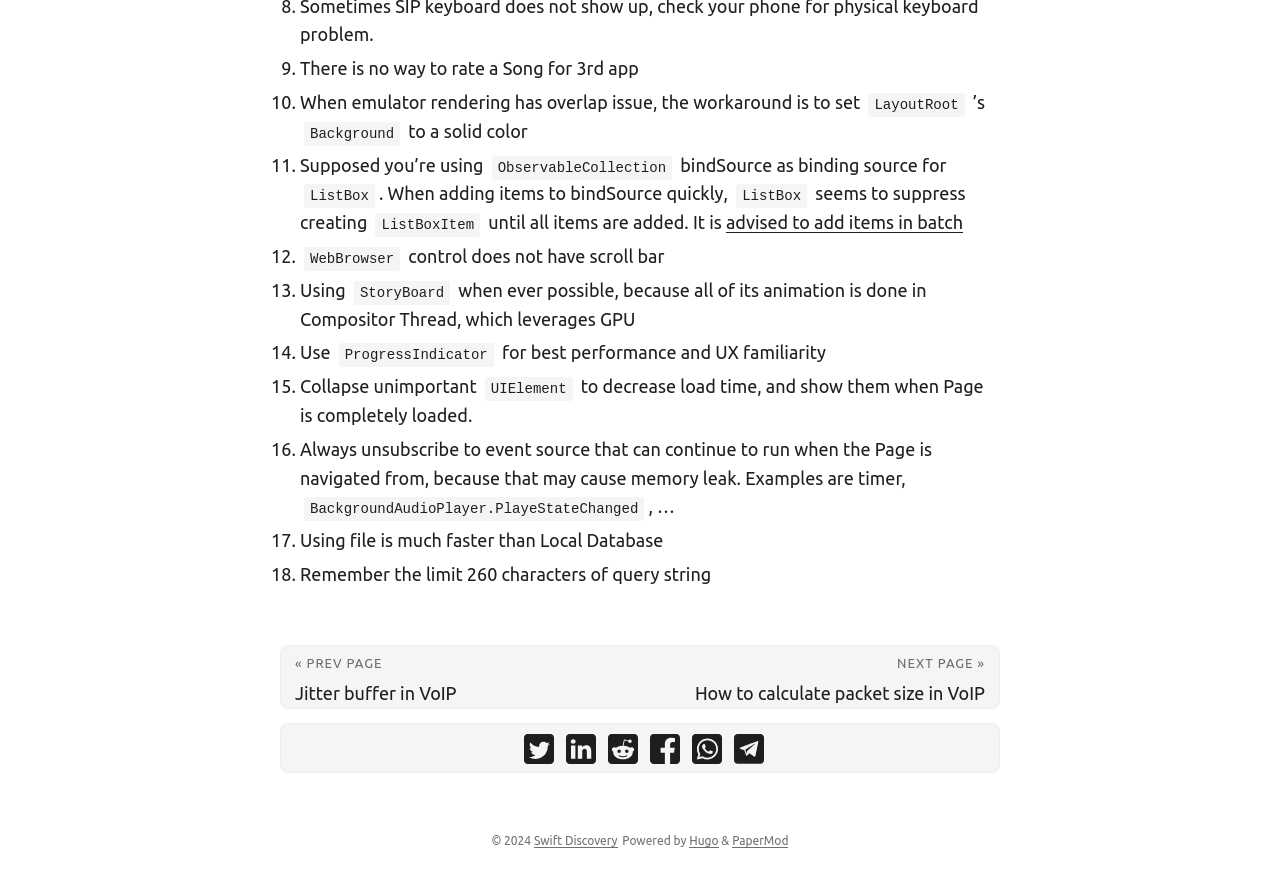Provide the bounding box coordinates for the area that should be clicked to complete the instruction: "Click the 'NEXT PAGE » How to calculate packet size in VoIP' link".

[0.5, 0.741, 0.78, 0.813]